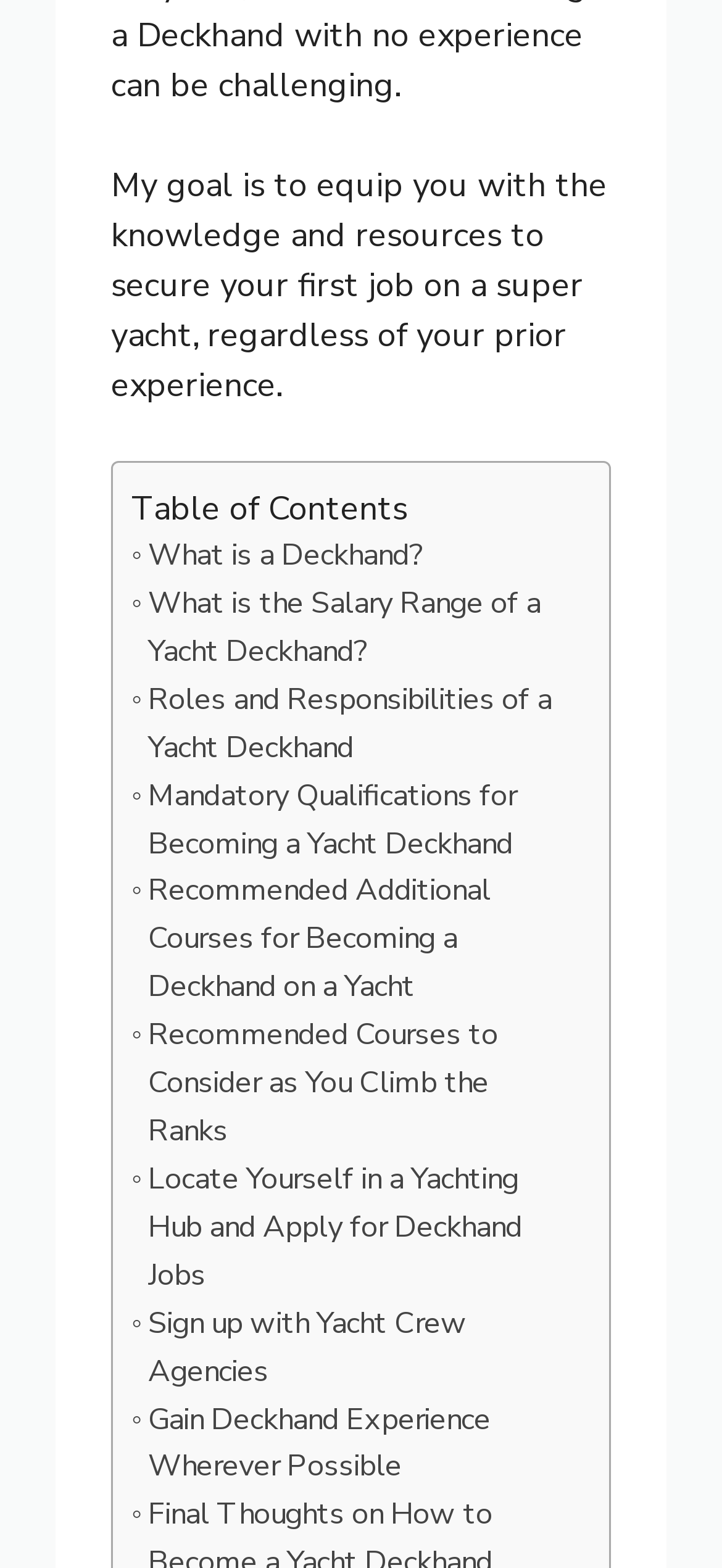Find the bounding box coordinates for the HTML element specified by: "CurrentIssue".

None